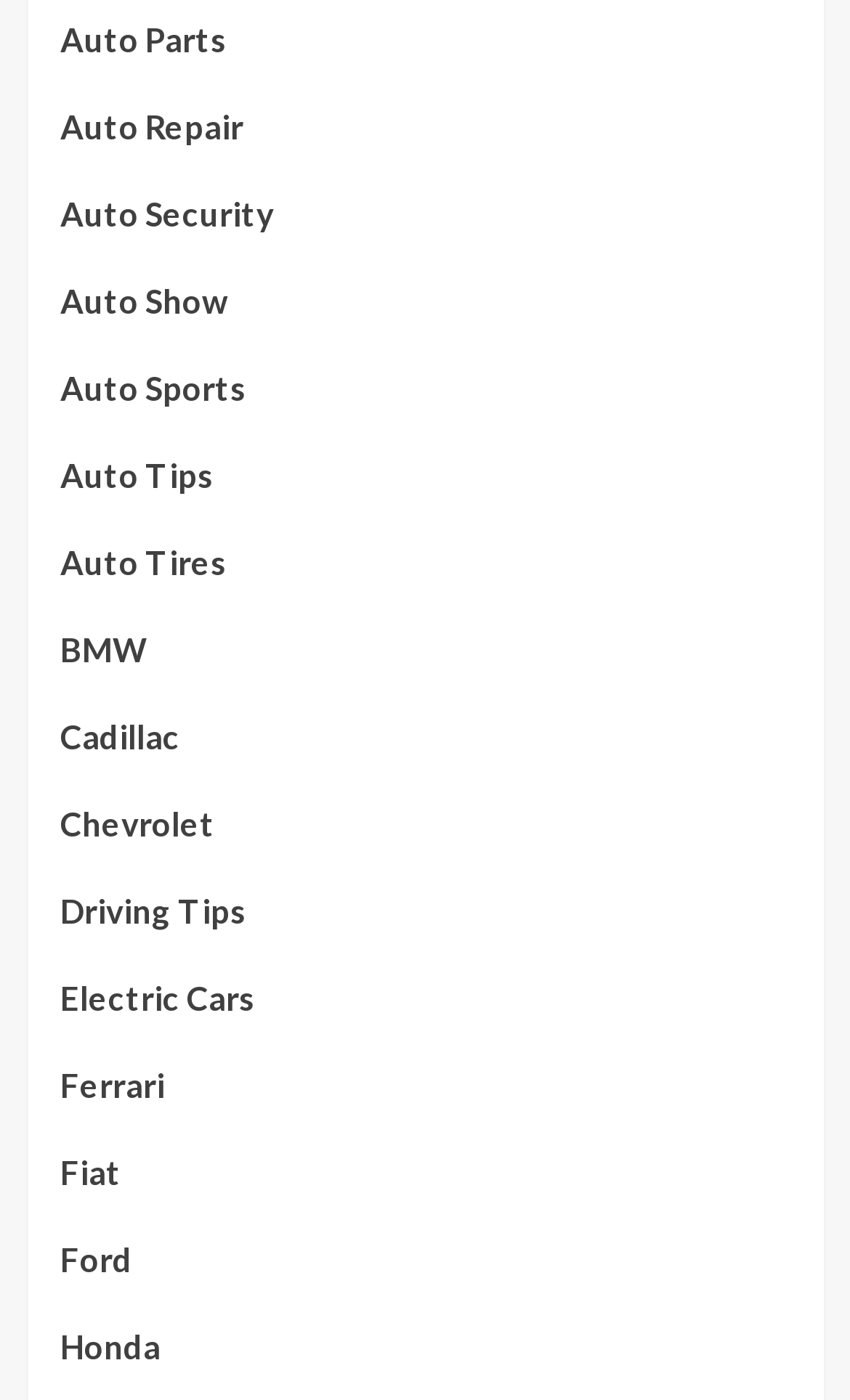Answer the following inquiry with a single word or phrase:
Are electric cars mentioned?

Yes